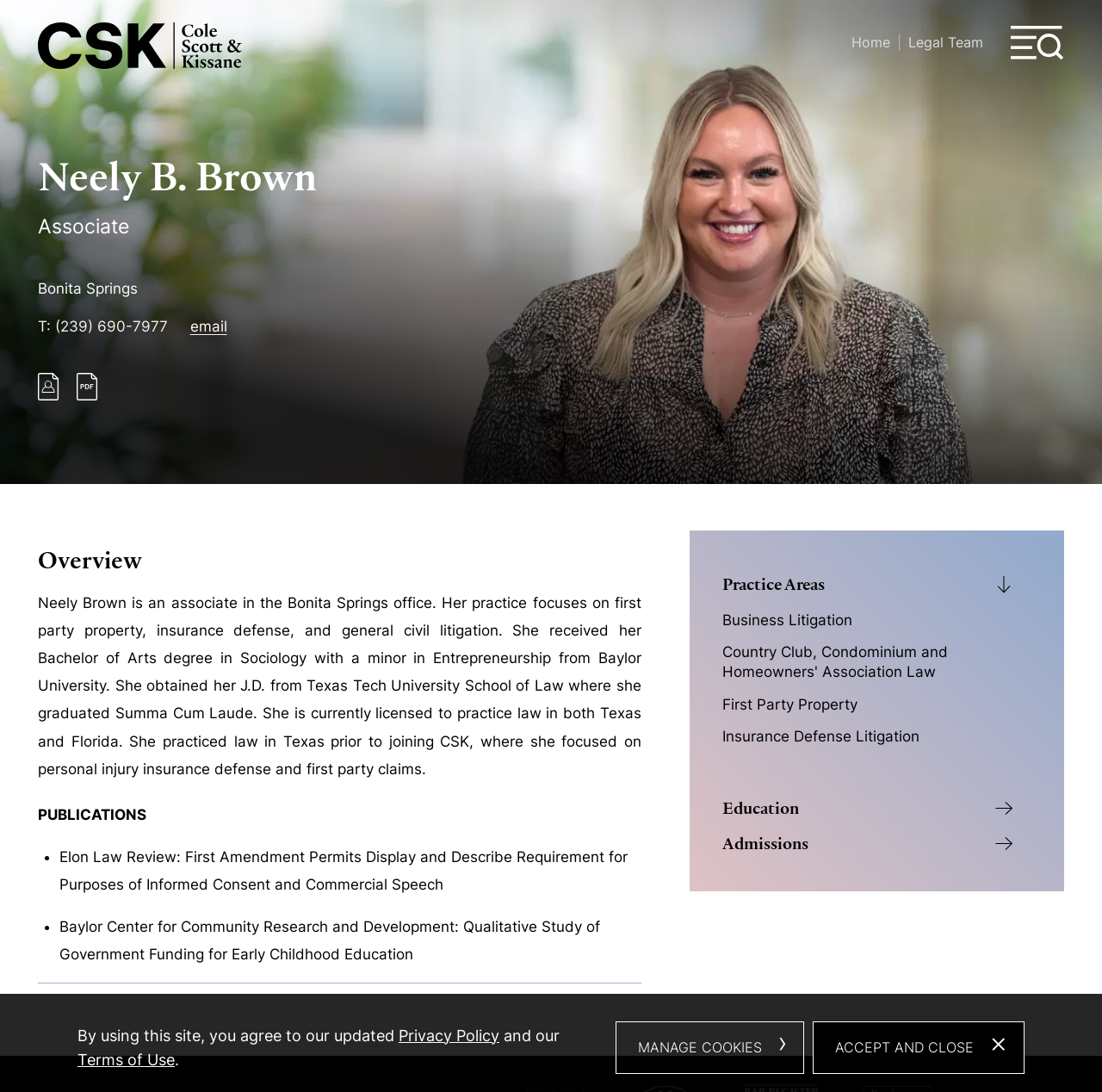Produce a meticulous description of the webpage.

This webpage is about Neely B. Brown, an associate at Cole, Scott & Kissane, P.A. law firm. At the top left, there is a logo of the law firm, which is an image with a link to the firm's website. Next to the logo, there is a link to the main content and main menu.

On the top right, there is a menu button with an image of a menu icon. Below the menu button, there are links to the home page, legal team, and other pages.

The main content of the webpage is divided into two sections. On the left, there is a profile section with Neely B. Brown's photo, name, and title as an associate. Below her name, there is a brief description of her practice areas and contact information, including her phone number, email, and links to her vCard and PDF.

On the right, there is a section with three headings: Overview, Practice Areas, and Education. The Overview section provides a brief biography of Neely B. Brown, including her education and work experience. The Practice Areas section lists her areas of expertise, including business litigation, country club law, and insurance defense litigation. The Education section lists her educational background.

At the bottom of the page, there are links to the firm's privacy policy, terms of use, and a button to manage cookies. There is also a button to accept and close the cookie notification.